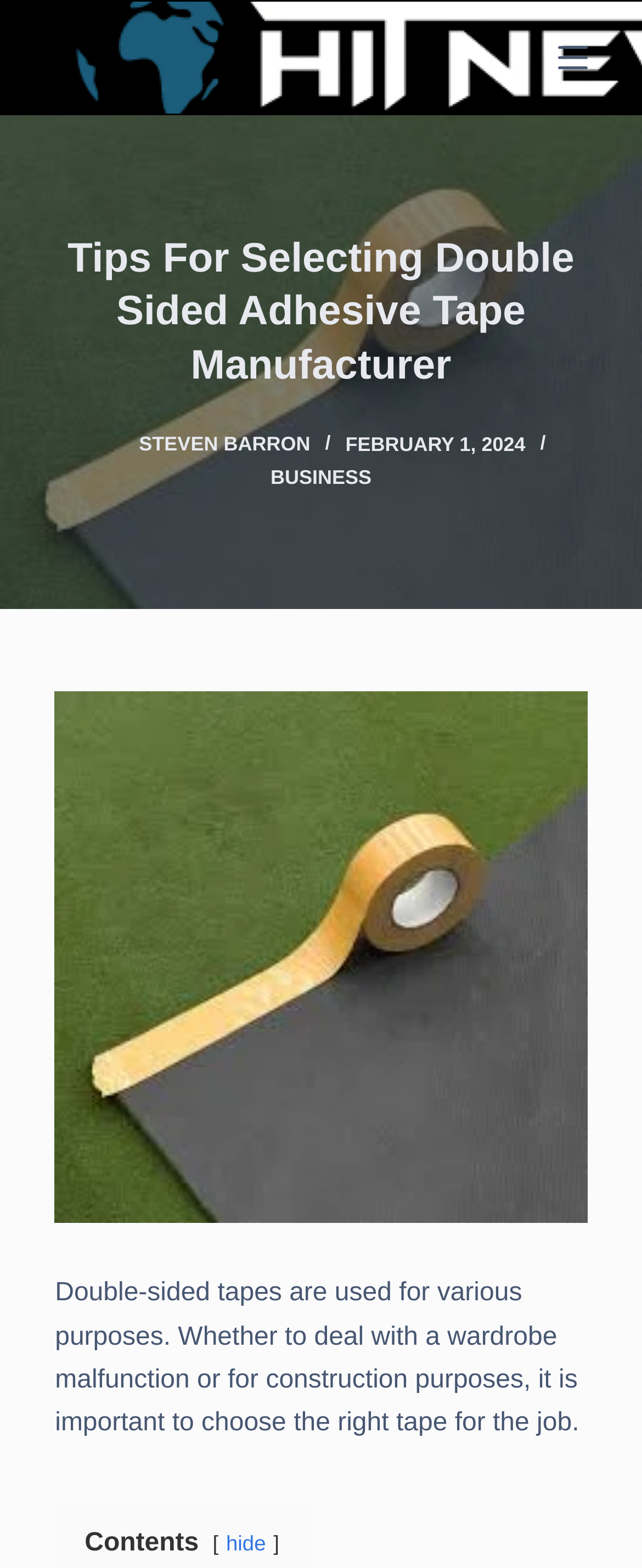Please answer the following question using a single word or phrase: 
What is the topic of the article?

Double-sided adhesive tape